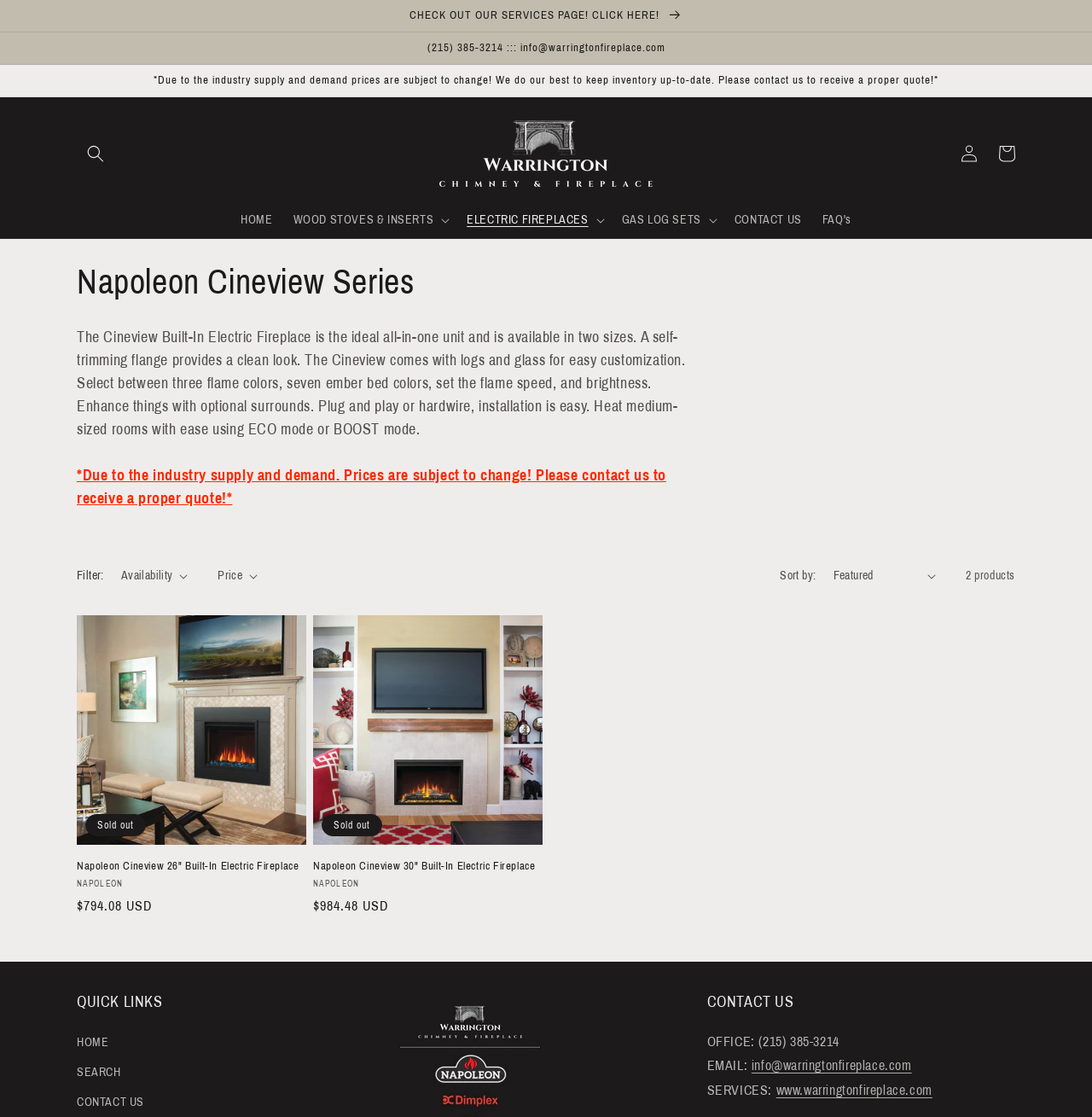How many products are displayed on this page?
Using the image, elaborate on the answer with as much detail as possible.

I counted the number of products displayed on the page, and there are two products: Napoleon Cineview 26" Built-In Electric Fireplace and Napoleon Cineview 30" Built-In Electric Fireplace.